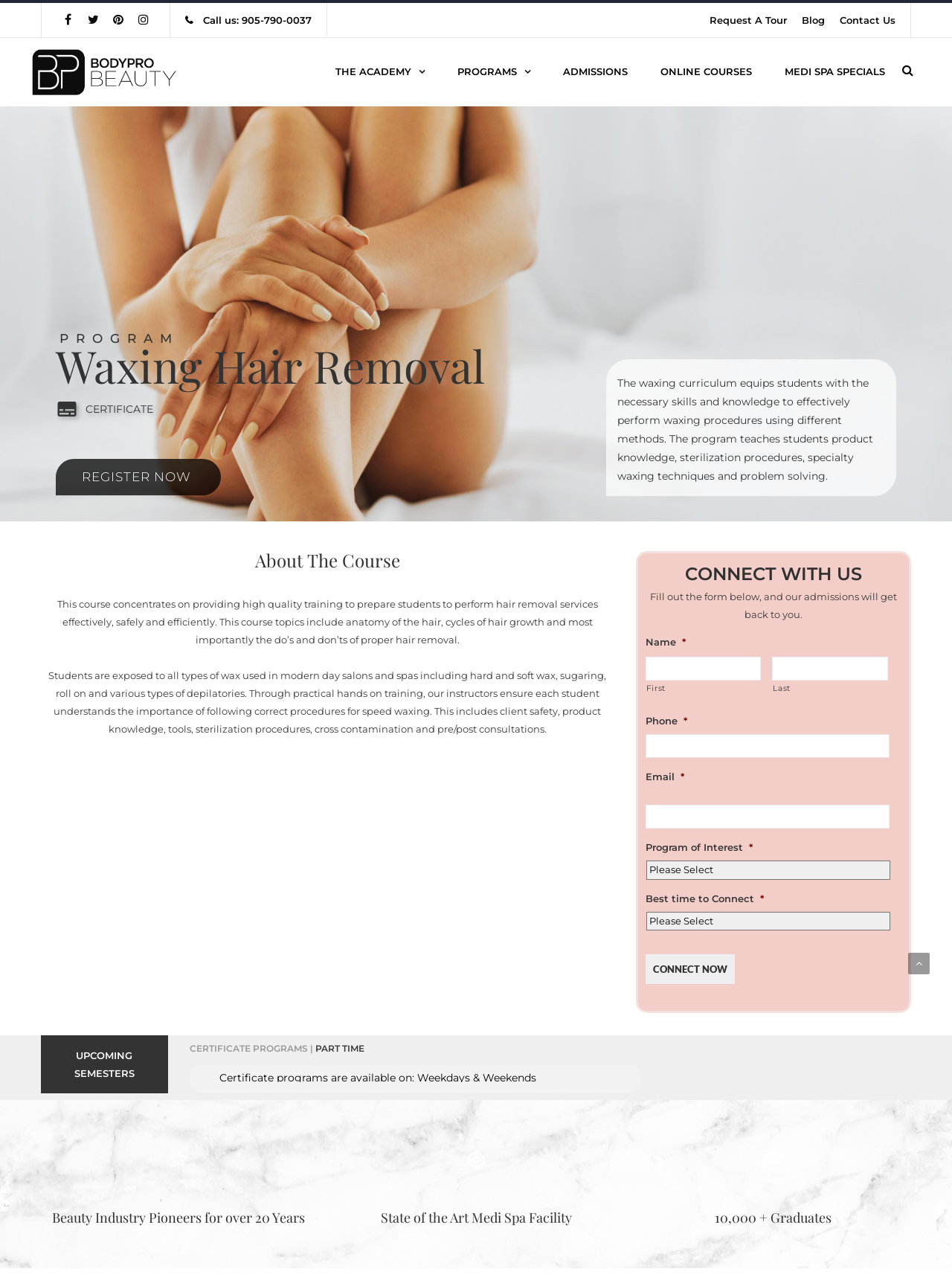Given the element description "Crystal Plus", identify the bounding box of the corresponding UI element.

None